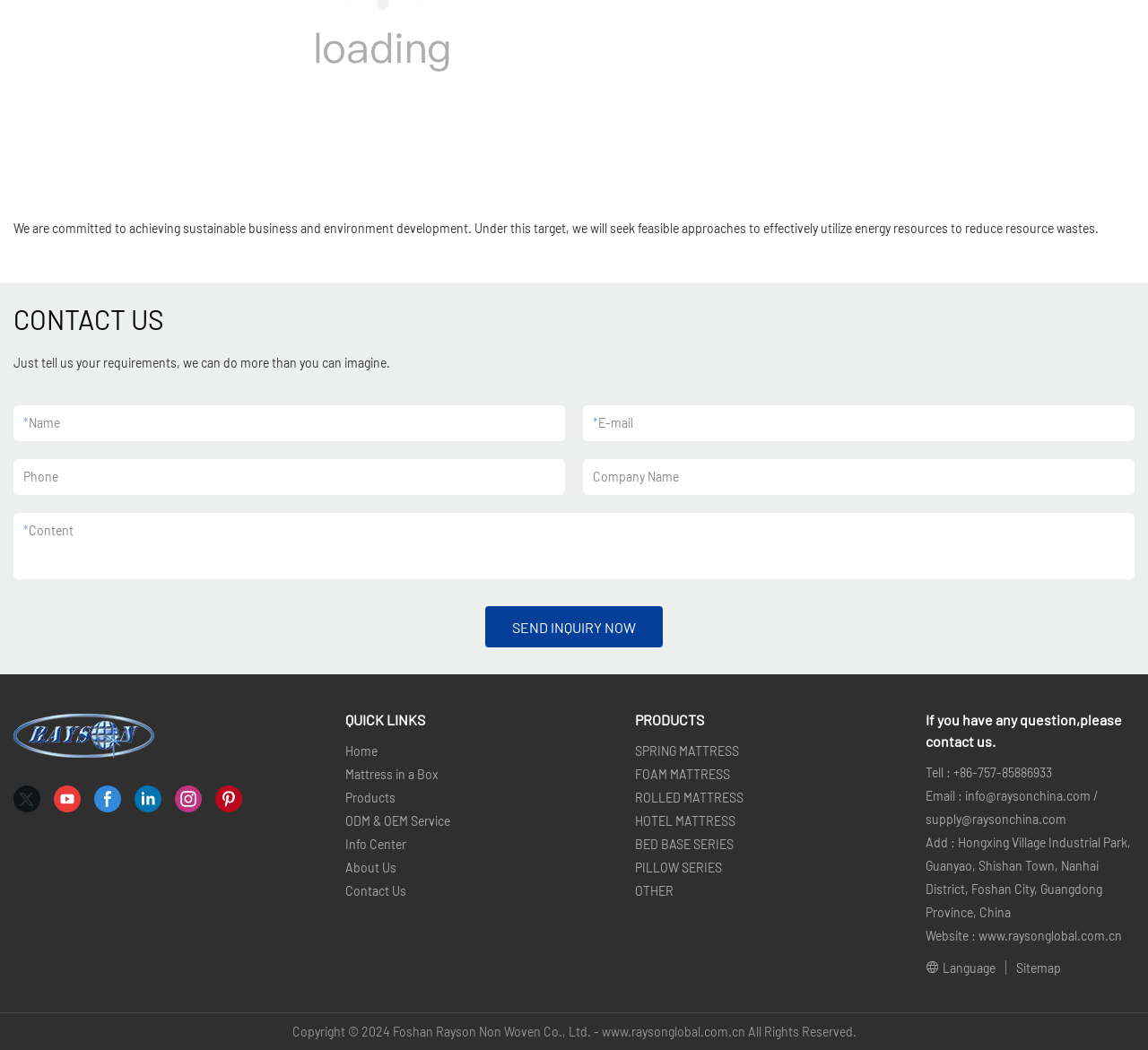What is the company's website?
Kindly answer the question with as much detail as you can.

The company's website is mentioned in the static text element located below the company's address, and is a Chinese domain name.